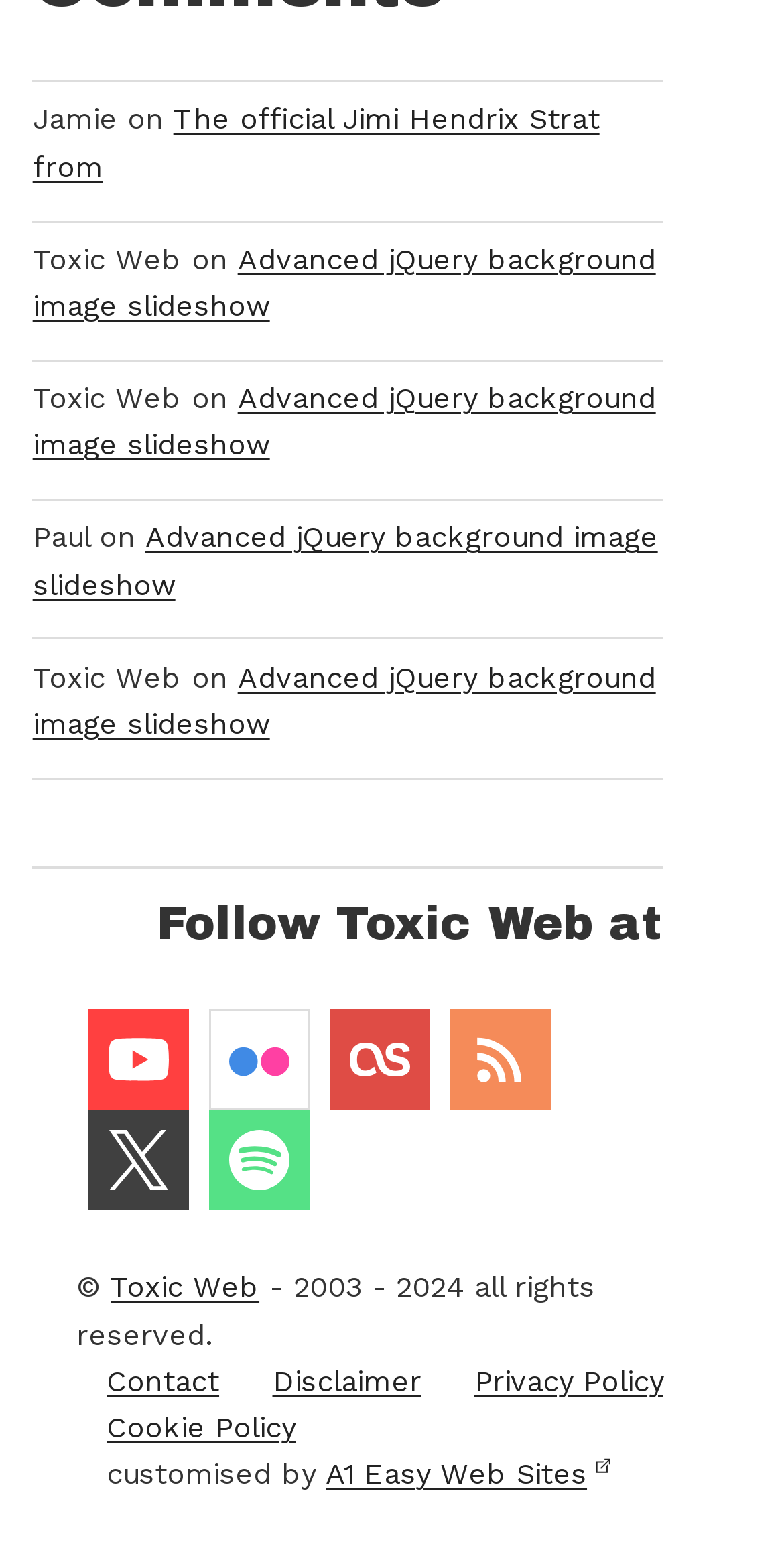Please locate the bounding box coordinates of the element's region that needs to be clicked to follow the instruction: "Contact Toxic Web". The bounding box coordinates should be provided as four float numbers between 0 and 1, i.e., [left, top, right, bottom].

[0.136, 0.884, 0.28, 0.907]